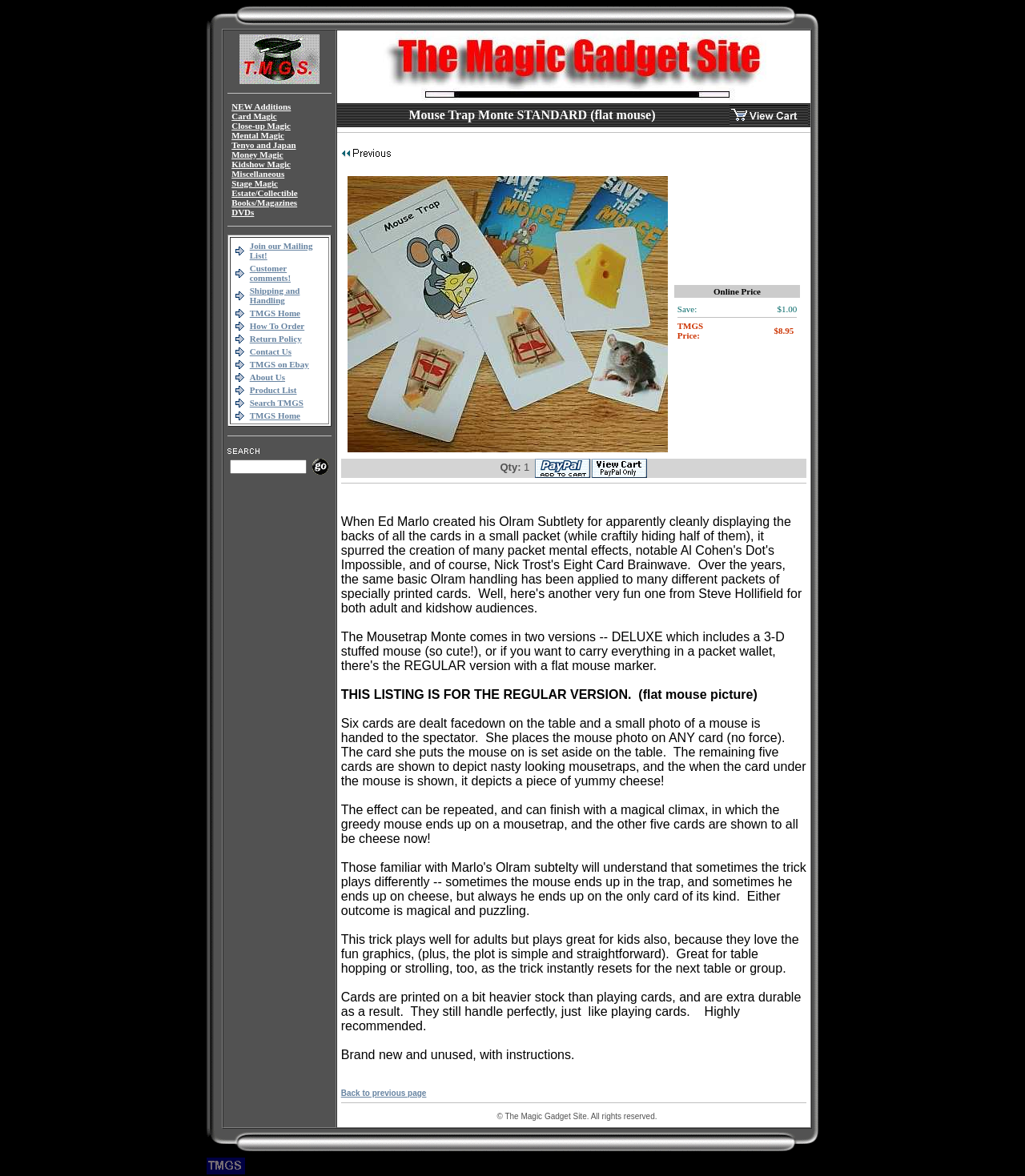Using the provided element description: "About Us", determine the bounding box coordinates of the corresponding UI element in the screenshot.

[0.244, 0.317, 0.278, 0.325]